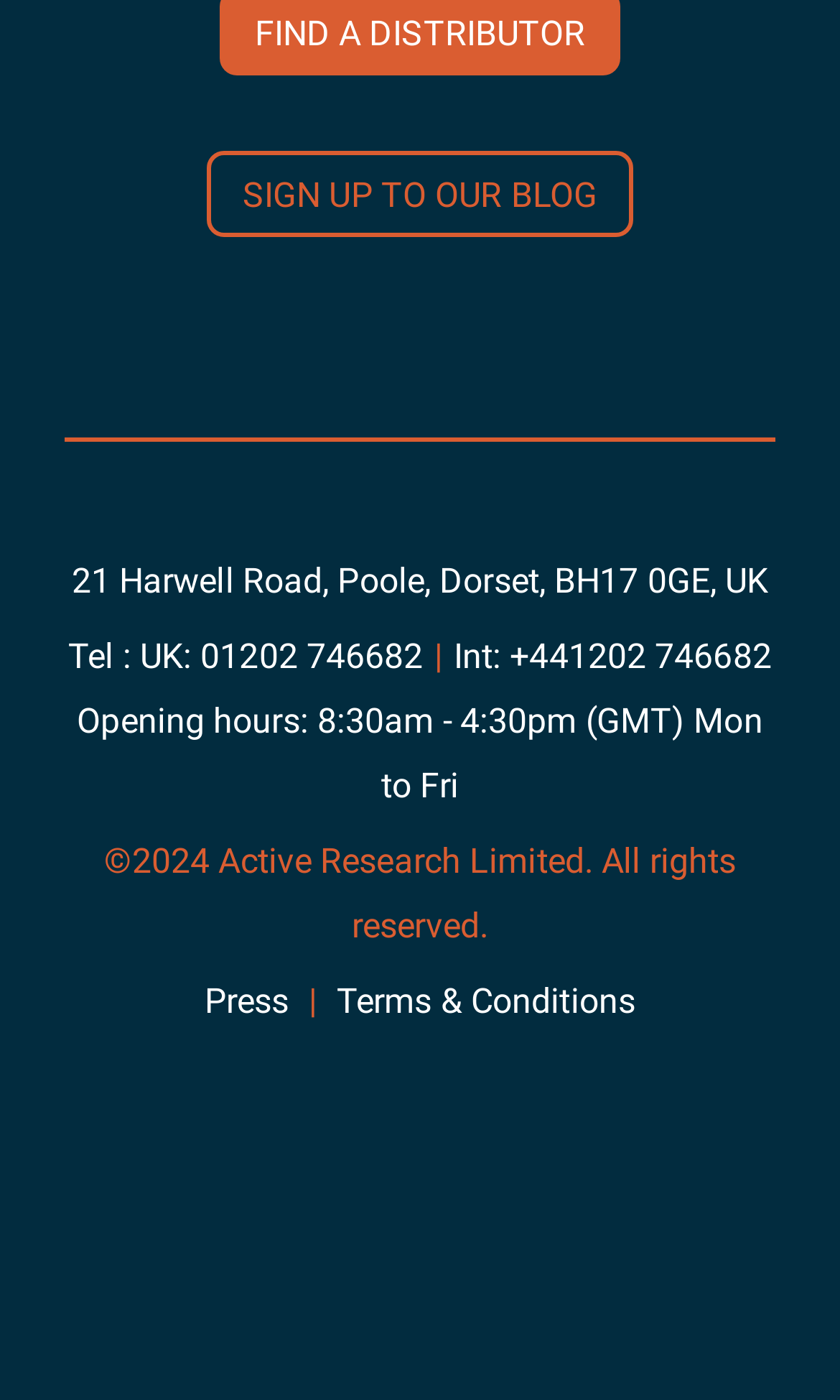Give a succinct answer to this question in a single word or phrase: 
What is the company's address?

21 Harwell Road, Poole, Dorset, BH17 0GE, UK